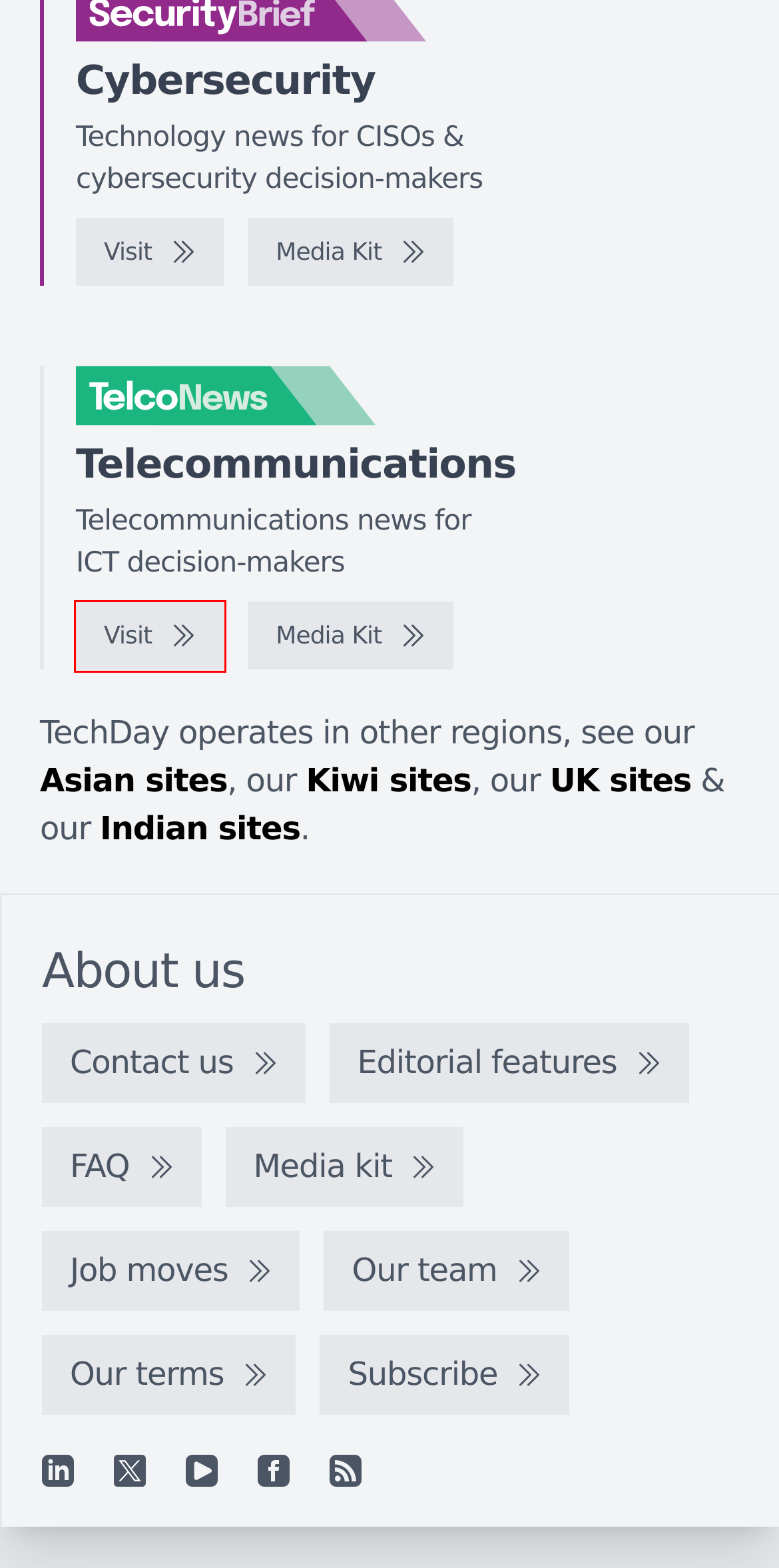A screenshot of a webpage is provided, featuring a red bounding box around a specific UI element. Identify the webpage description that most accurately reflects the new webpage after interacting with the selected element. Here are the candidates:
A. TelcoNews Australia - Telecommunications news for ICT decision-makers
B. TechDay UK - The United Kingdom's, technology news network
C. SecurityBrief Australia
D. SecurityBrief Australia - Technology news for CISOs & cybersecurity decision-makers
E. TechDay Asia - Asia's technology news network
F. TechDay New Zealand - Aotearoa's technology news network
G. TelcoNews Australia - Media kit
H. SecurityBrief Australia - Media kit

A